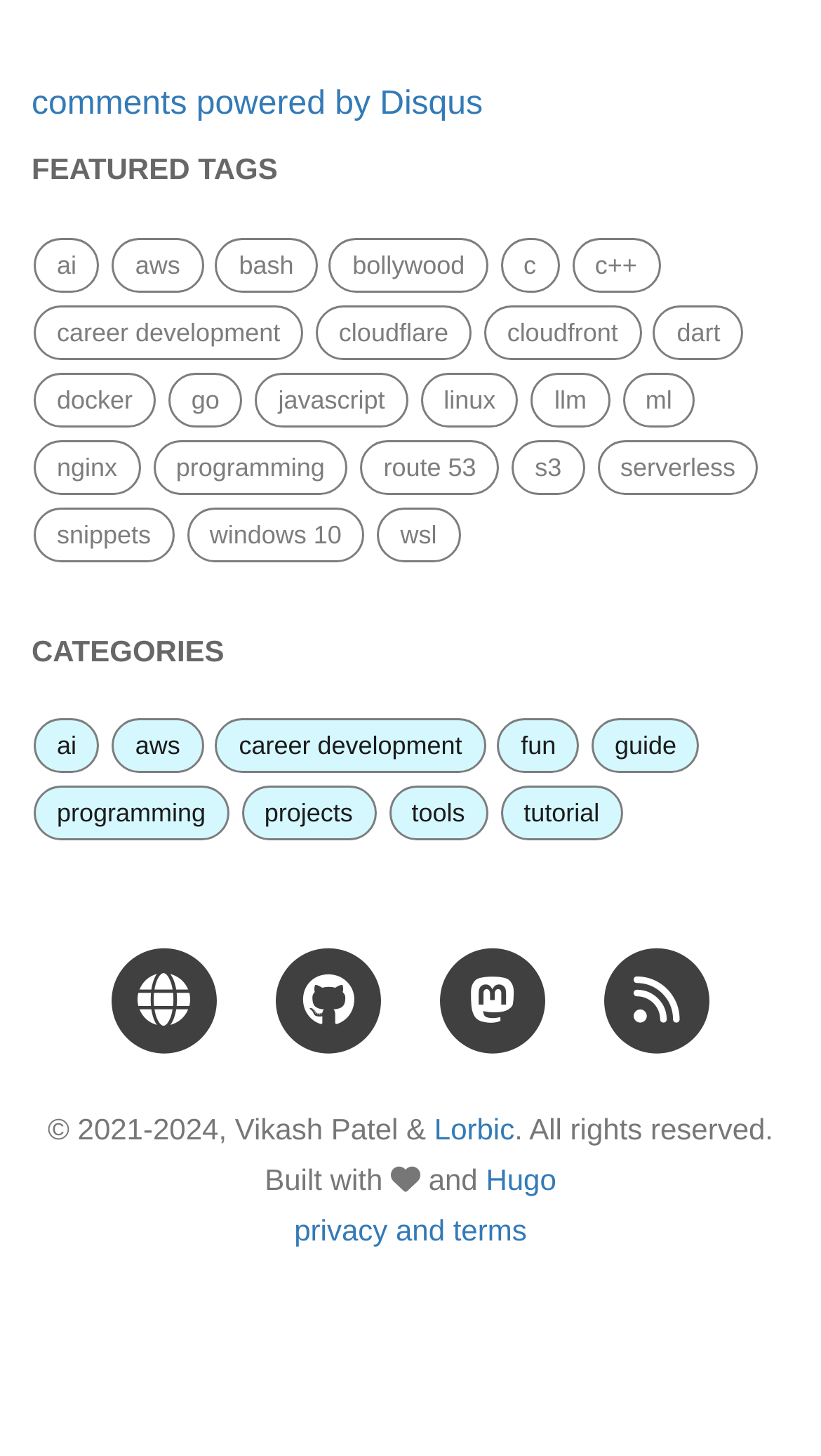Locate the bounding box coordinates of the element you need to click to accomplish the task described by this instruction: "check the 'privacy and terms' page".

[0.358, 0.832, 0.642, 0.856]